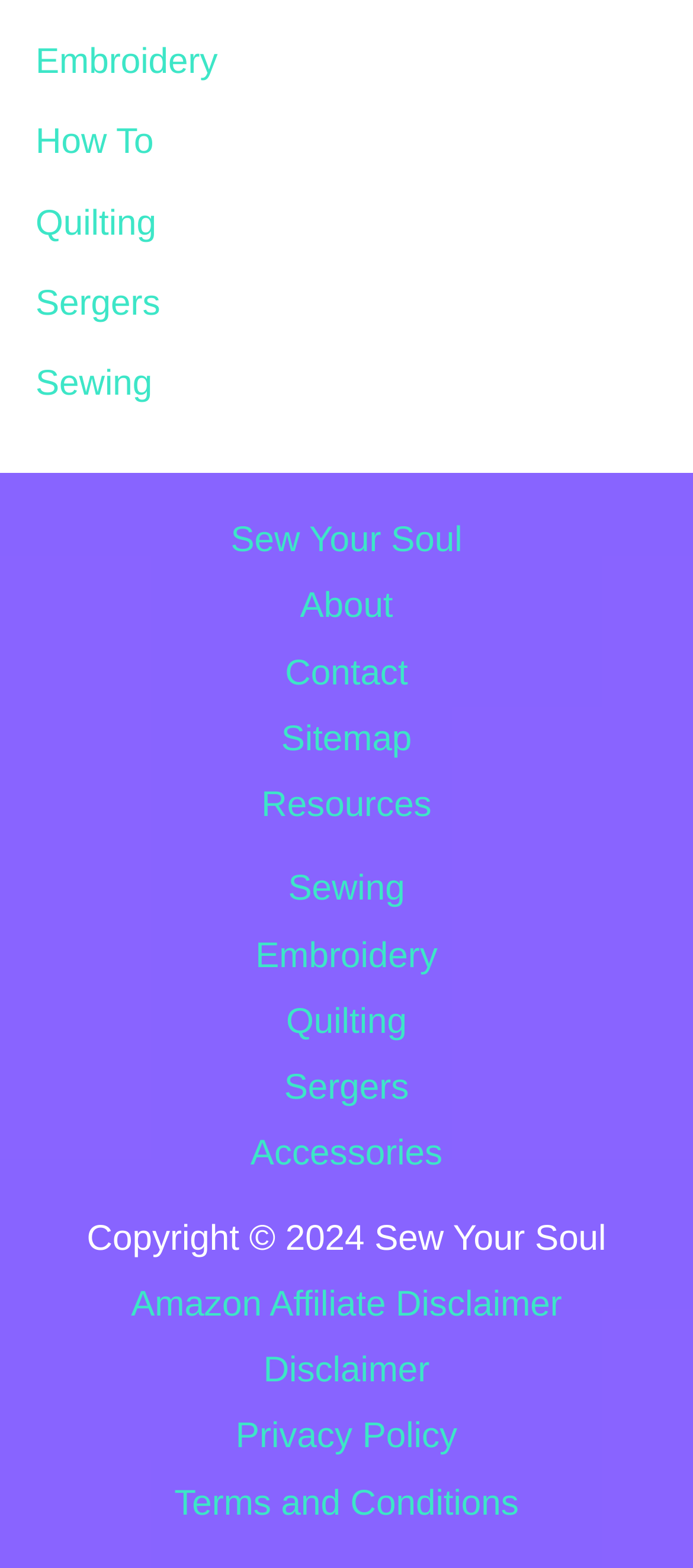Identify the bounding box coordinates for the element you need to click to achieve the following task: "Go to Sew Your Soul". The coordinates must be four float values ranging from 0 to 1, formatted as [left, top, right, bottom].

[0.282, 0.324, 0.718, 0.367]